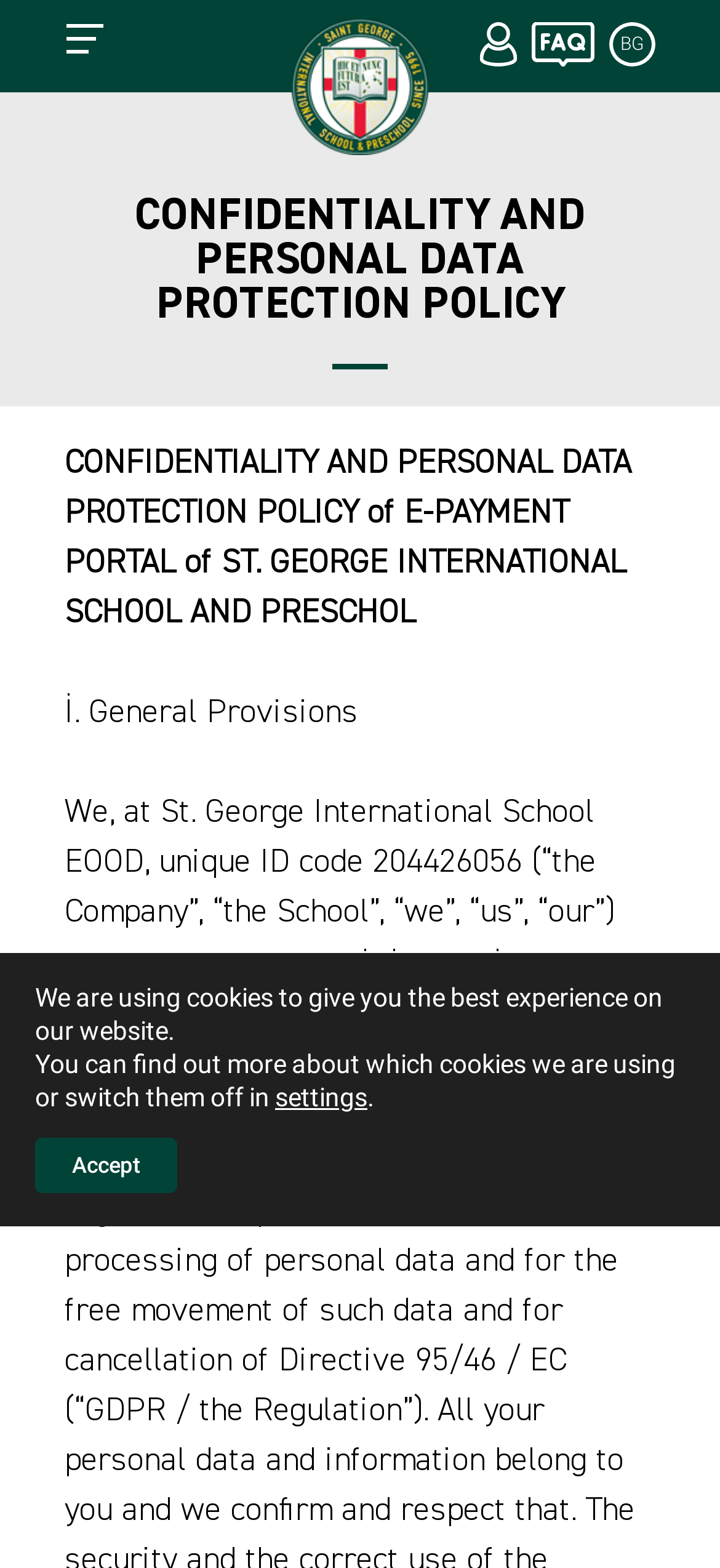Extract the bounding box coordinates of the UI element described: "bg". Provide the coordinates in the format [left, top, right, bottom] with values ranging from 0 to 1.

[0.862, 0.021, 0.895, 0.034]